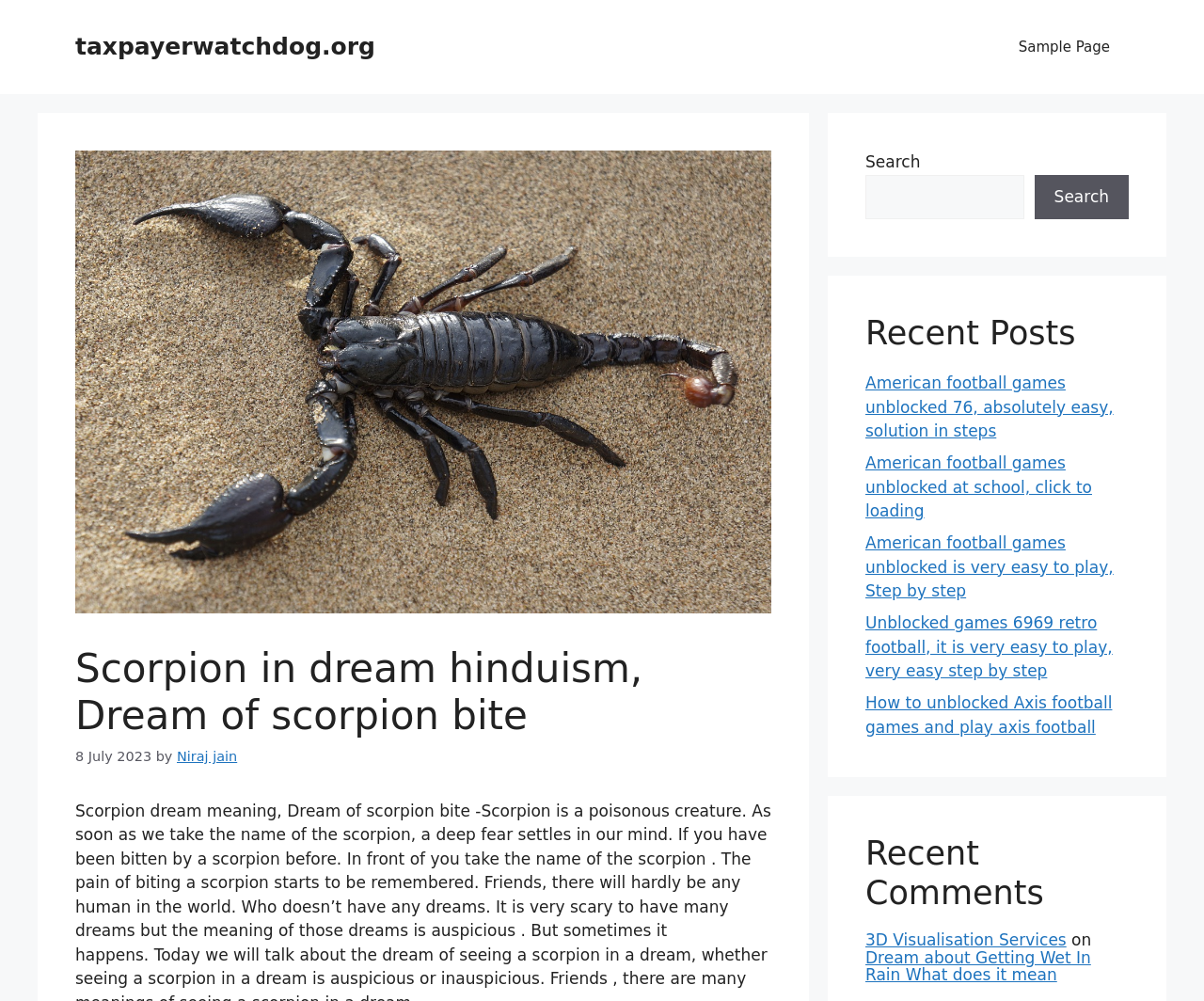Provide a short answer using a single word or phrase for the following question: 
What is the footer section of the webpage?

3D Visualisation Services and a link